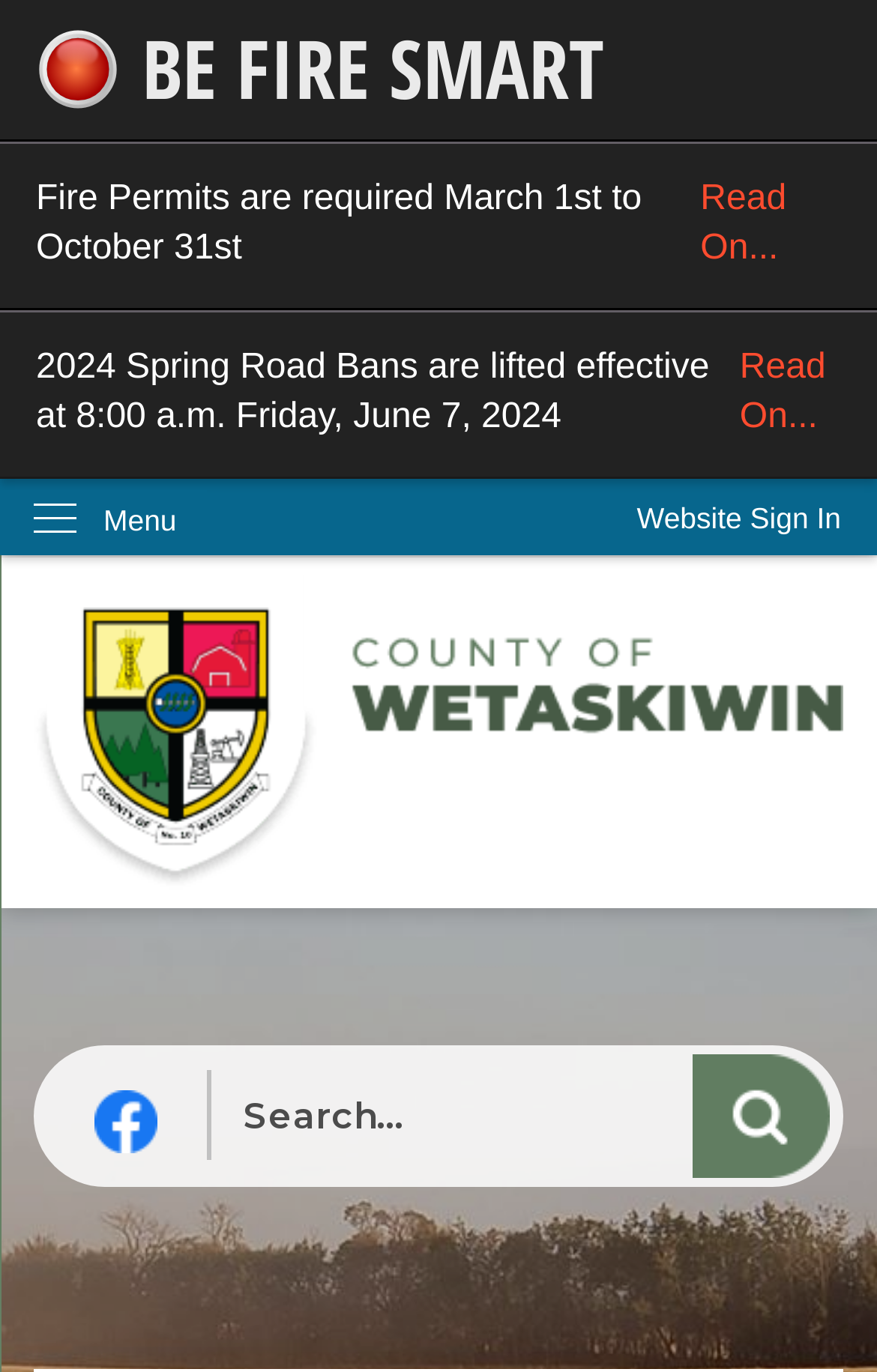Give a concise answer using only one word or phrase for this question:
What type of alert is displayed on the webpage?

Emergency Alert